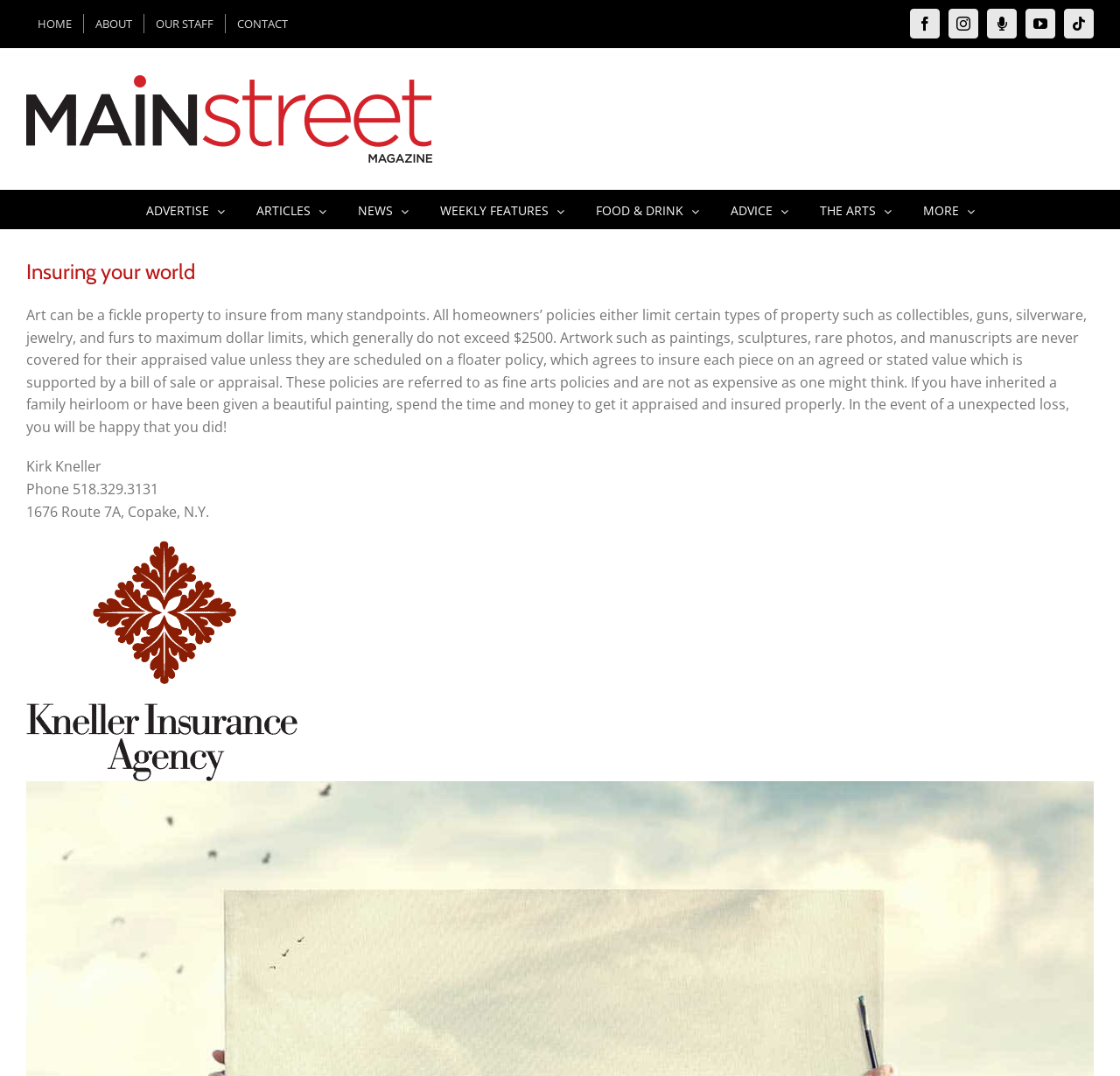Please determine the bounding box coordinates of the element to click in order to execute the following instruction: "Click Facebook". The coordinates should be four float numbers between 0 and 1, specified as [left, top, right, bottom].

[0.812, 0.008, 0.839, 0.036]